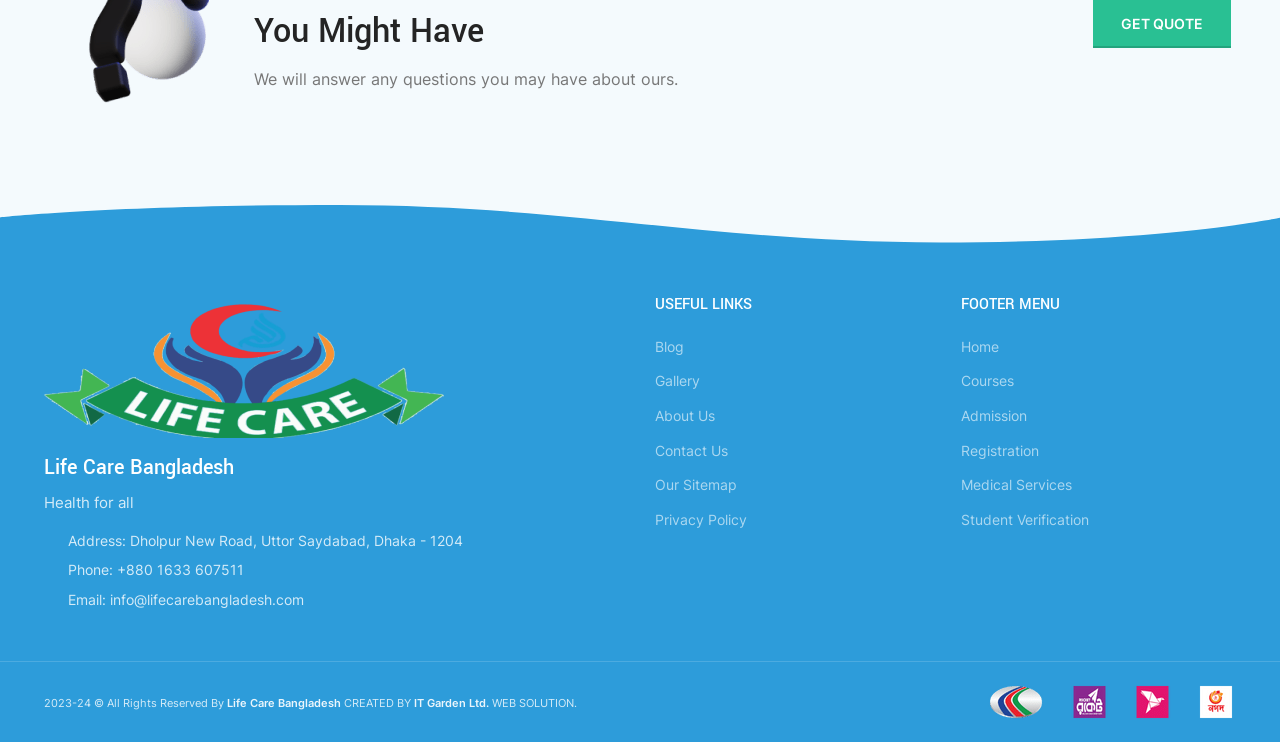Locate the bounding box coordinates of the clickable part needed for the task: "Click GET QUOTE".

[0.854, 0.001, 0.962, 0.065]